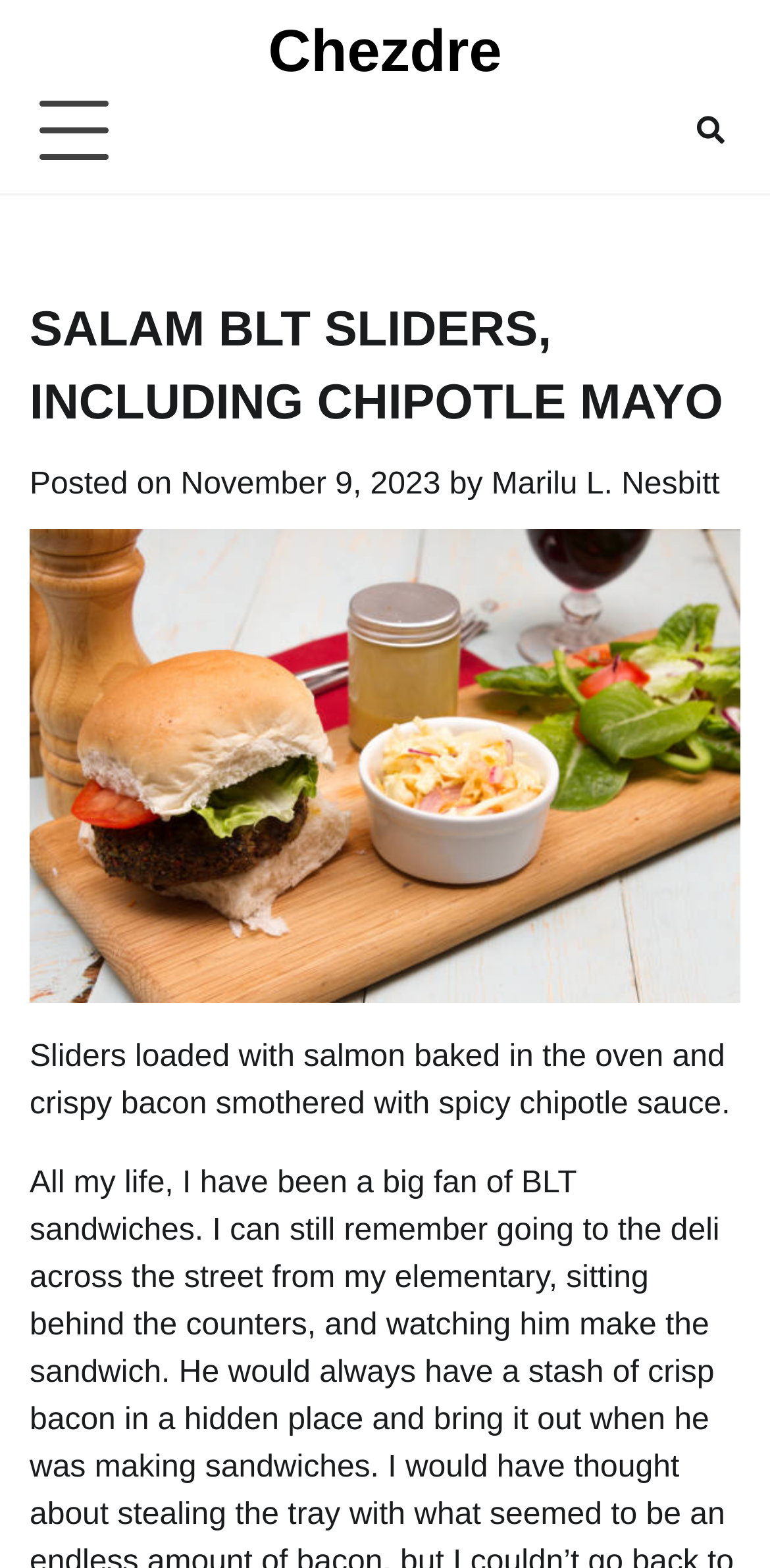What is the date of the post?
Please provide a single word or phrase based on the screenshot.

November 9, 2023